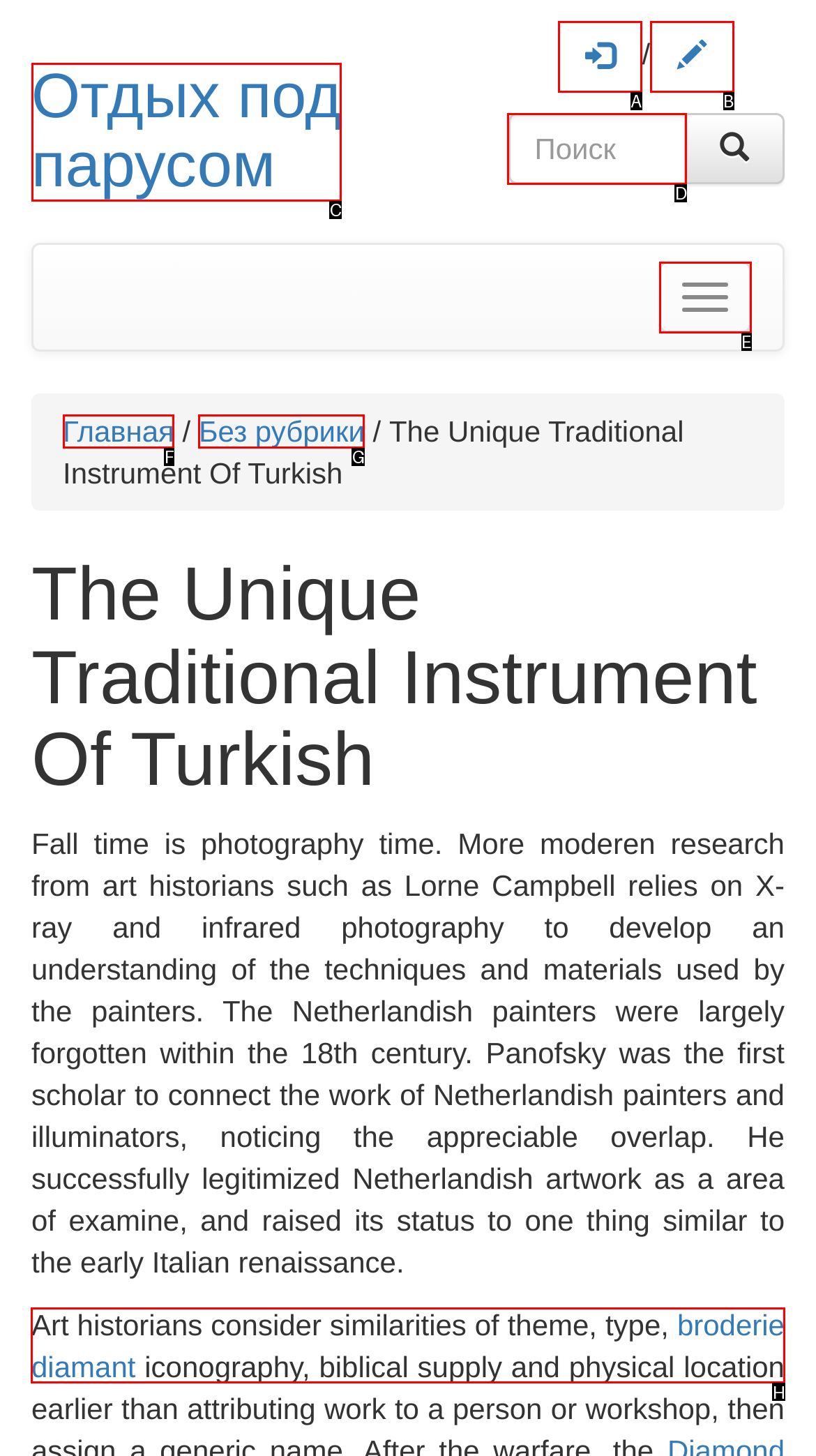Identify the letter of the UI element you should interact with to perform the task: Learn about broderie diamant
Reply with the appropriate letter of the option.

H